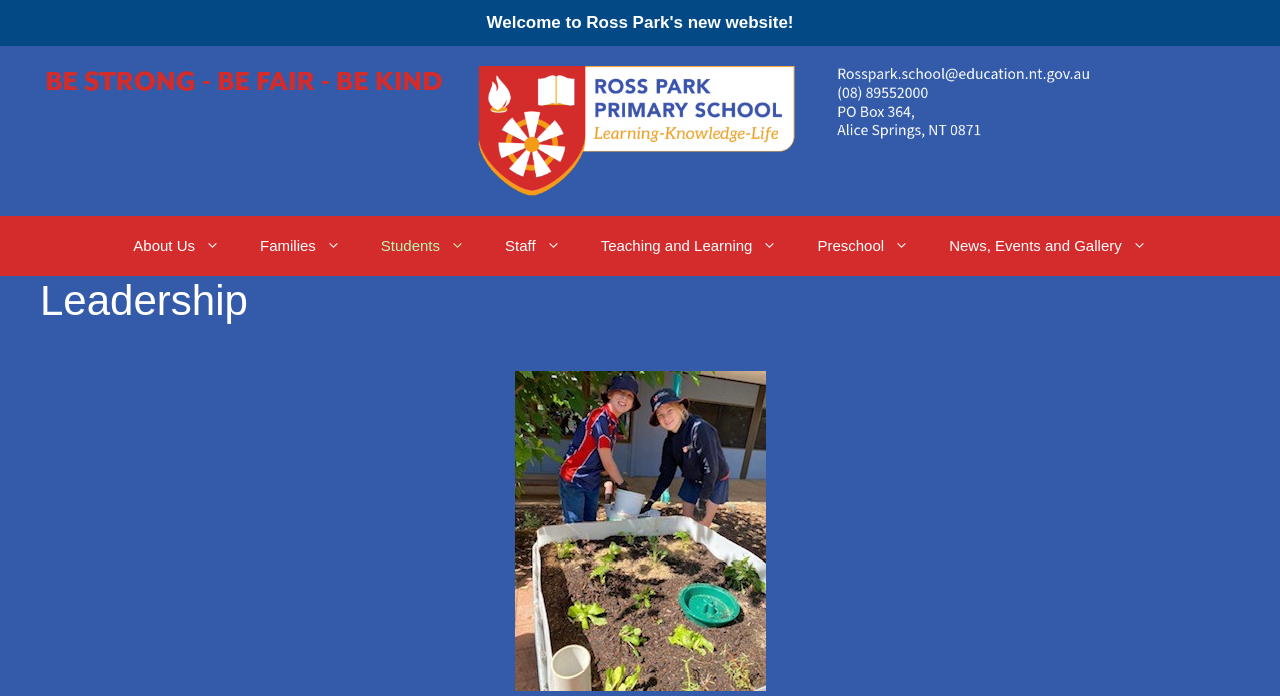How many elements are in the banner?
Using the image as a reference, deliver a detailed and thorough answer to the question.

I counted the number of elements under the banner element, which are the link element and the image element.